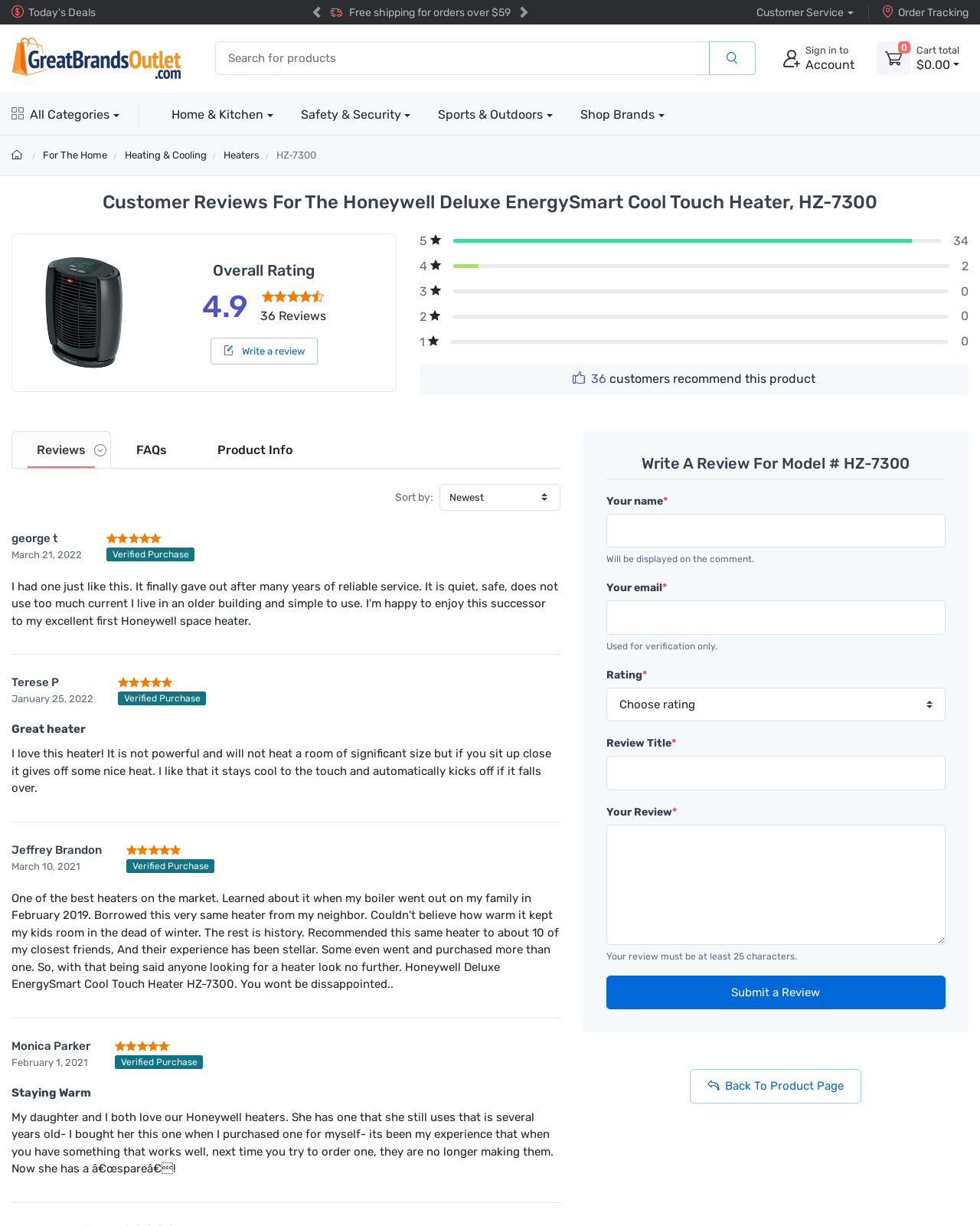Is the 'Sort by:' dropdown menu expanded?
Based on the image, provide a one-word or brief-phrase response.

False